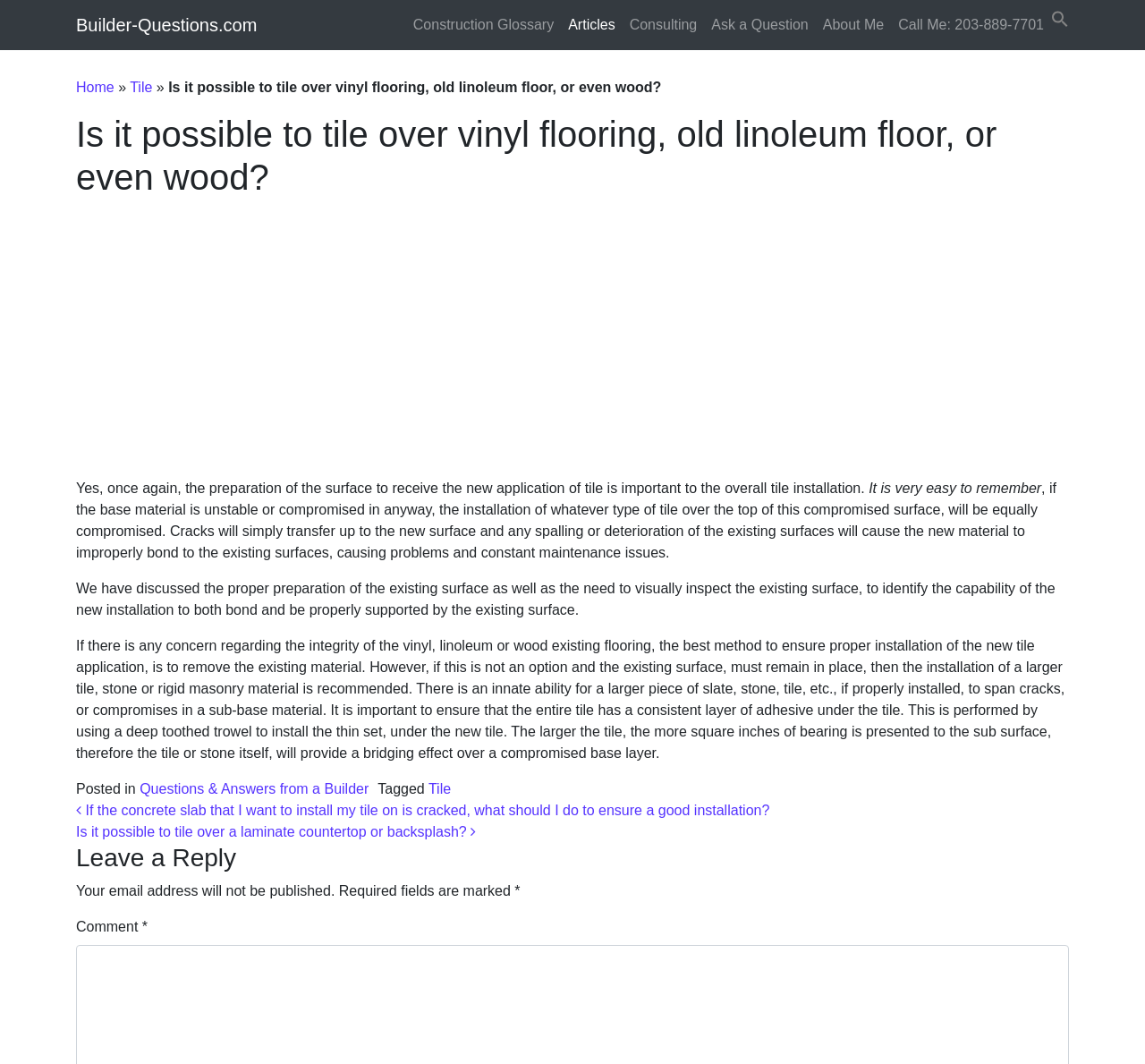Determine the bounding box for the UI element that matches this description: "Articles".

[0.49, 0.007, 0.543, 0.04]